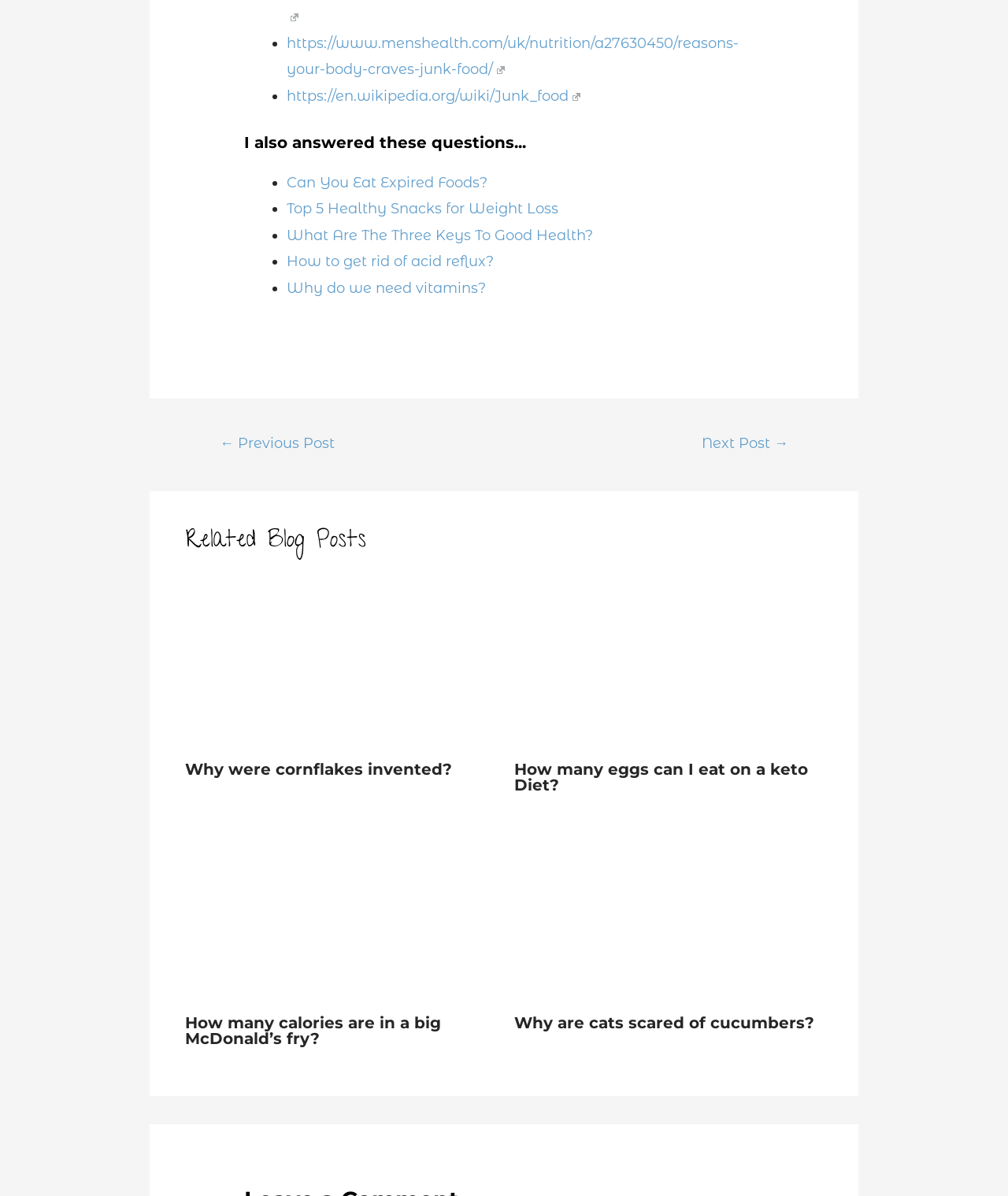Based on the image, please respond to the question with as much detail as possible:
What is the topic of the first link?

The first link on the webpage has the text 'https://www.menshealth.com/uk/nutrition/a27630450/reasons-your-body-craves-junk-food/', which suggests that the topic of the link is junk food.